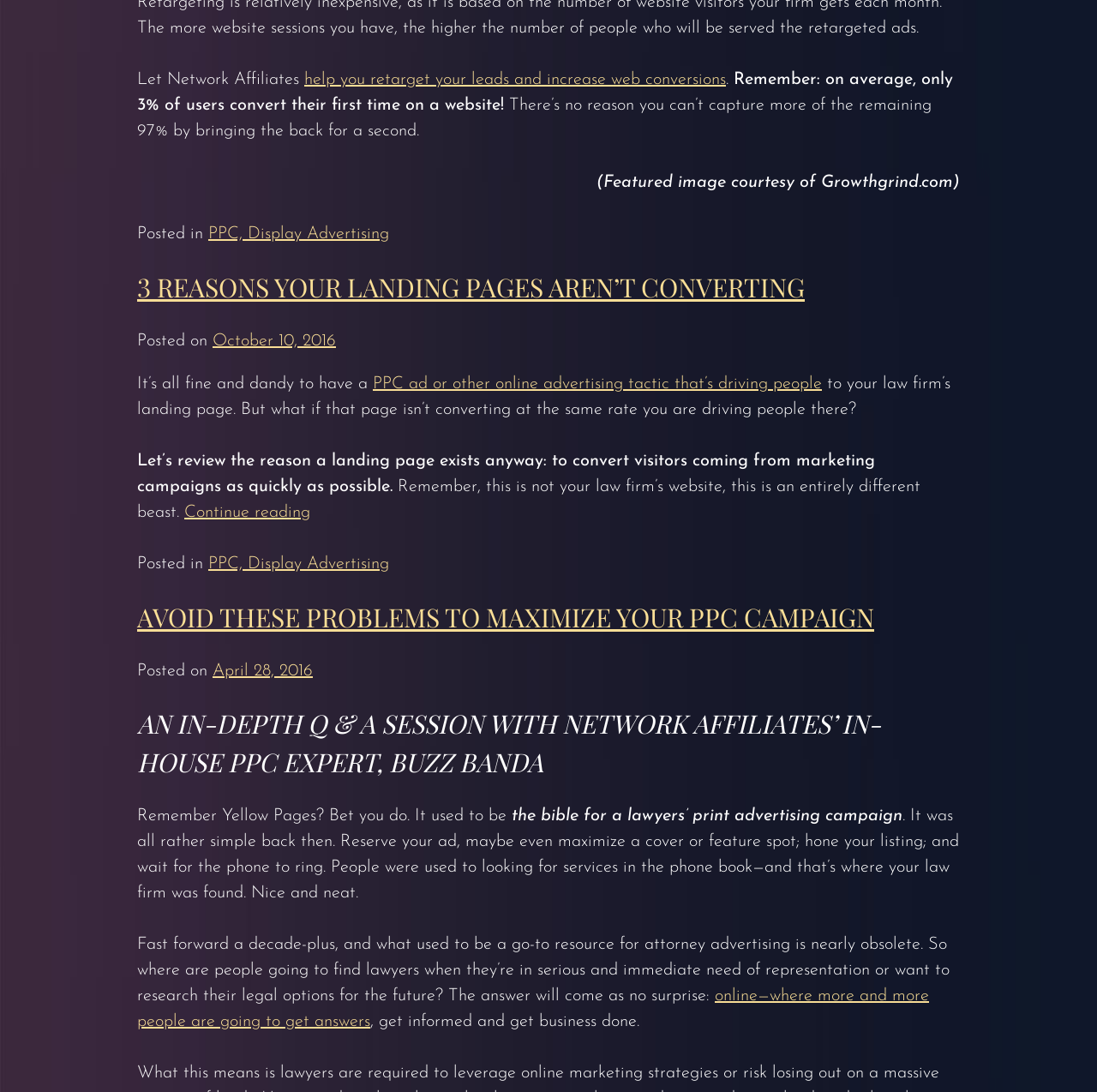Provide the bounding box coordinates of the HTML element described by the text: "April 28, 2016". The coordinates should be in the format [left, top, right, bottom] with values between 0 and 1.

[0.194, 0.606, 0.285, 0.622]